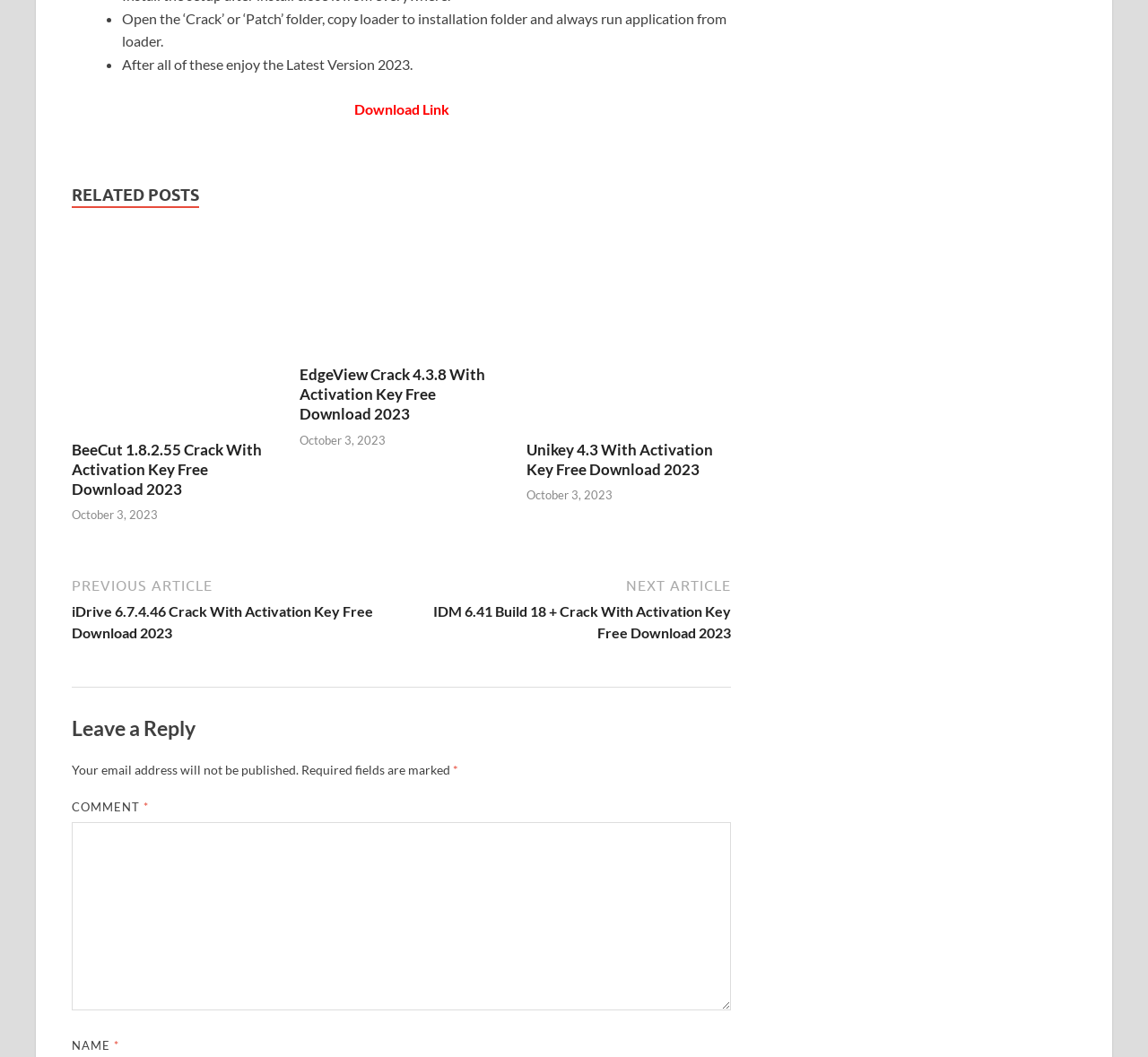Please find the bounding box coordinates of the clickable region needed to complete the following instruction: "Leave a comment". The bounding box coordinates must consist of four float numbers between 0 and 1, i.e., [left, top, right, bottom].

[0.062, 0.778, 0.637, 0.956]